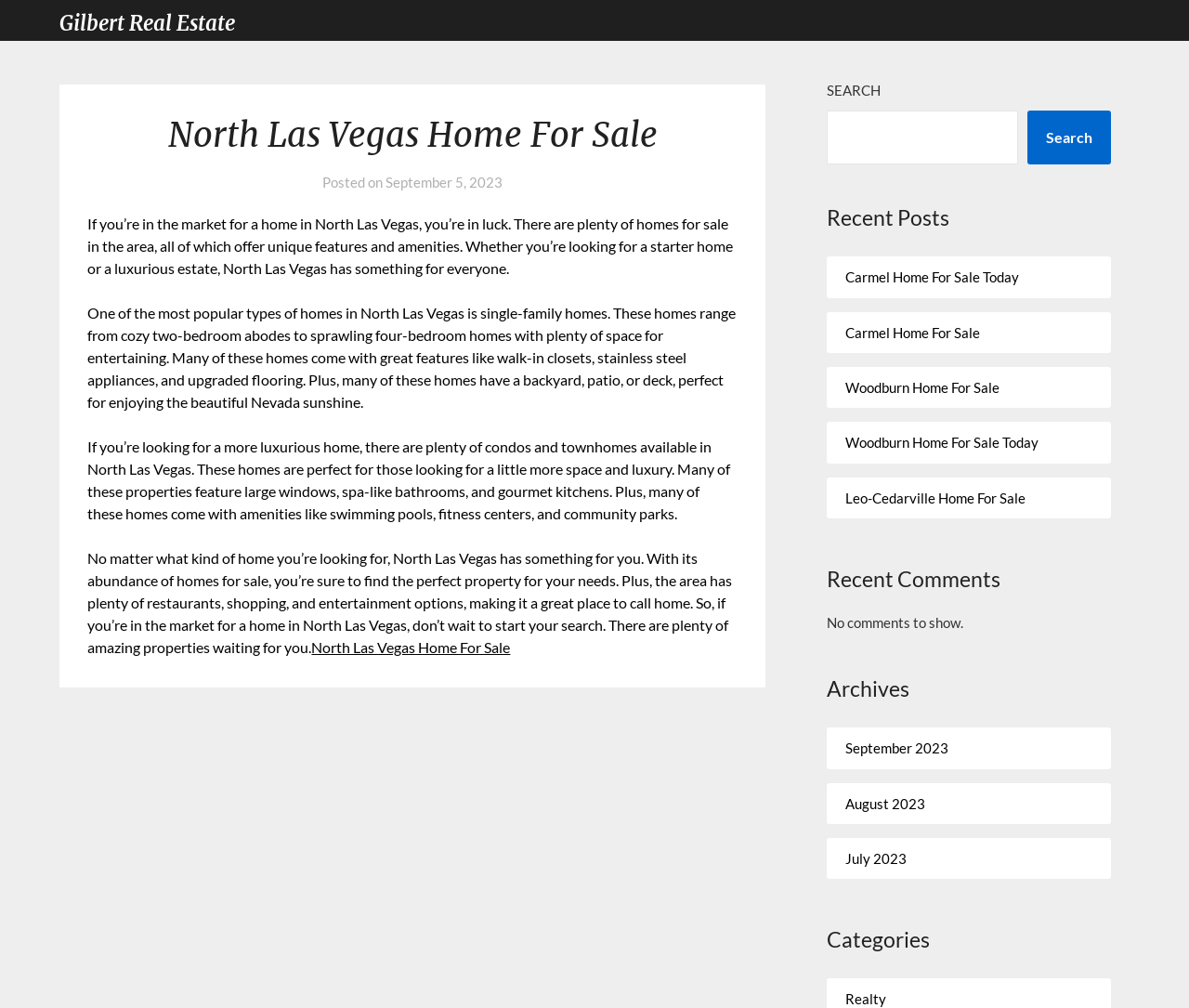What is the main heading of this webpage? Please extract and provide it.

North Las Vegas Home For Sale